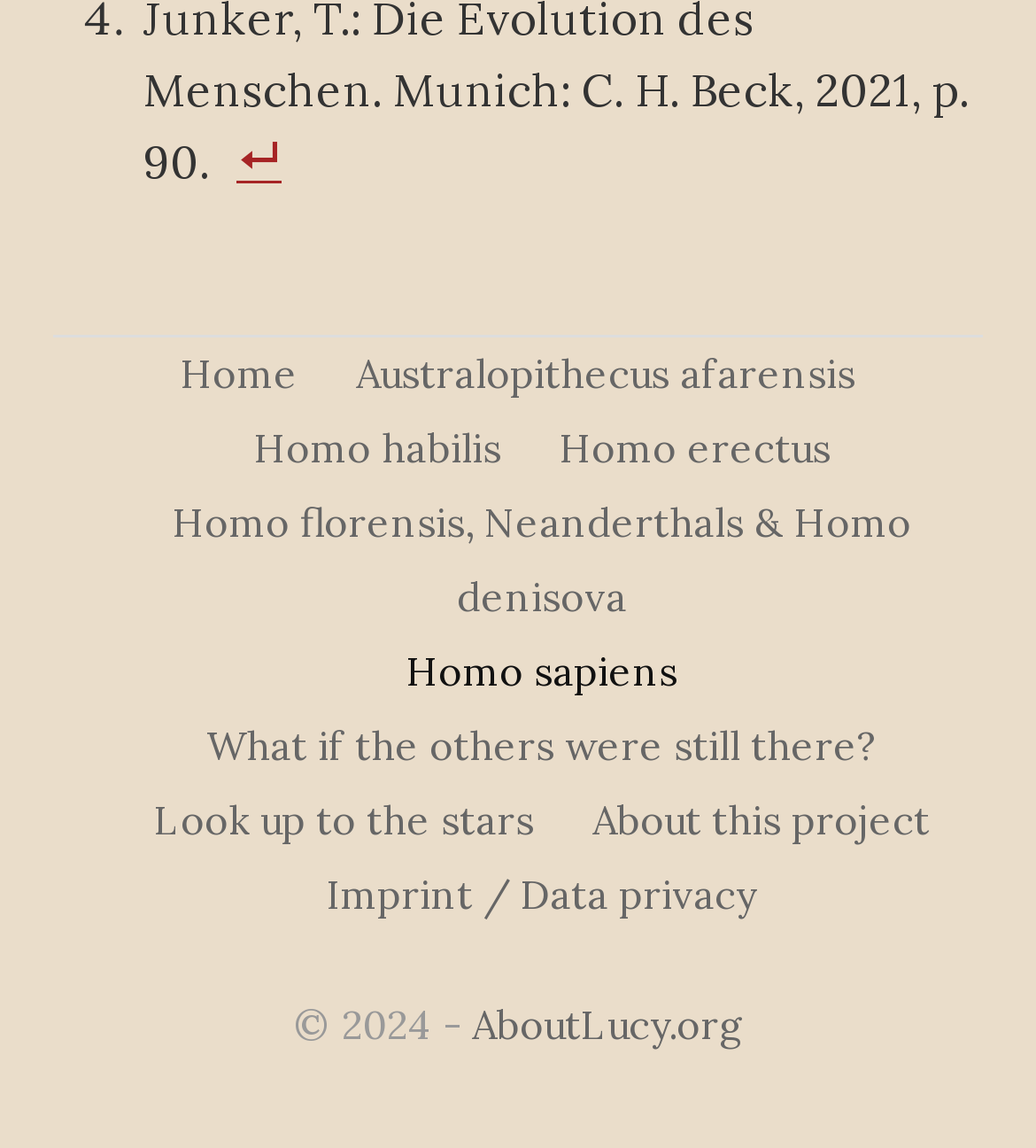Pinpoint the bounding box coordinates of the clickable area needed to execute the instruction: "Go to Home". The coordinates should be specified as four float numbers between 0 and 1, i.e., [left, top, right, bottom].

[0.174, 0.304, 0.287, 0.348]